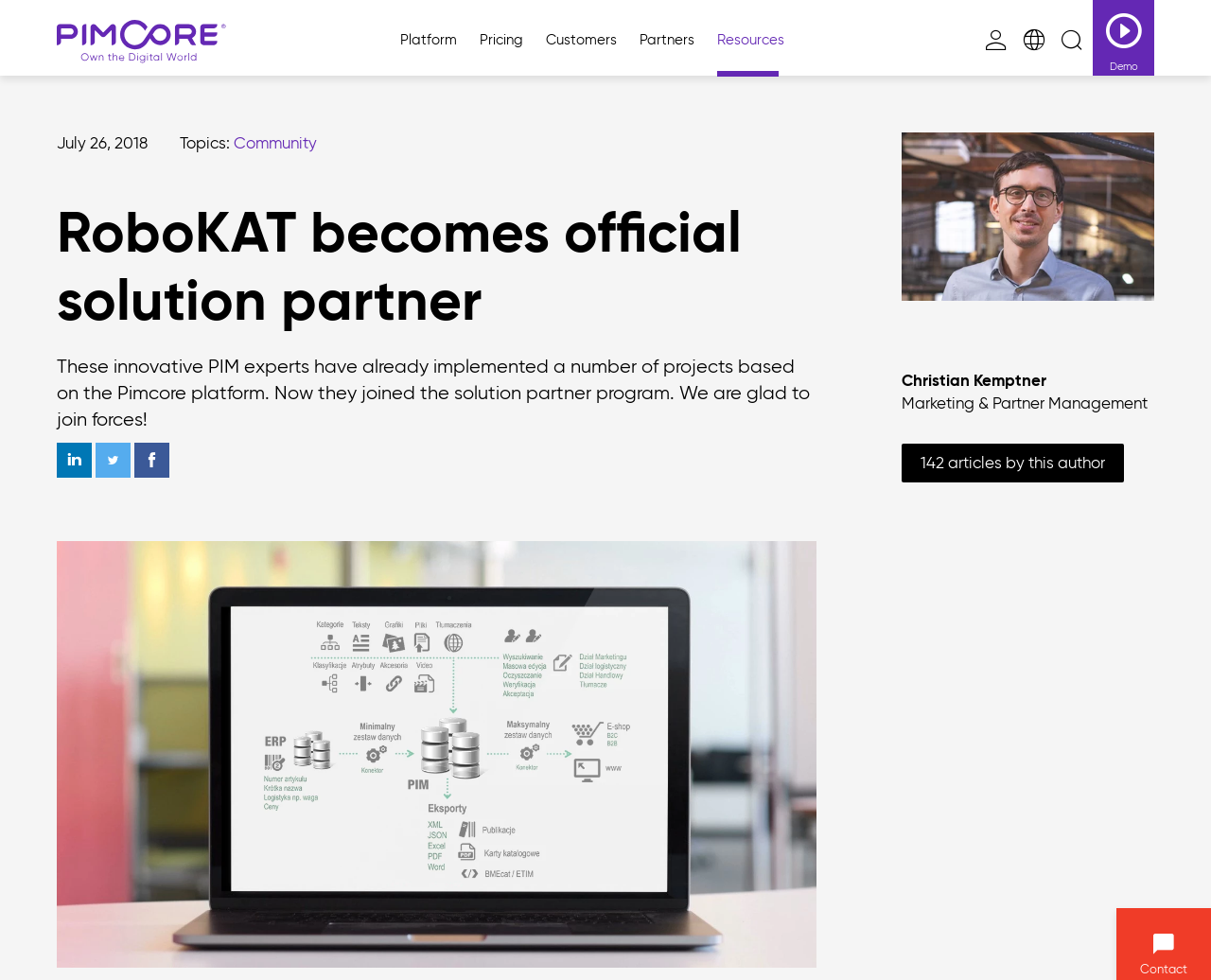Present a detailed account of what is displayed on the webpage.

This webpage is about RoboKAT becoming an official solution partner of Pimcore. At the top, there is a navigation menu with links to the Pimcore Platform, Platform, Pricing, Customers, Partners, and Resources. On the right side of the navigation menu, there are social media icons and a search button.

Below the navigation menu, there is a heading that announces RoboKAT's partnership with Pimcore. A brief description of the partnership follows, stating that RoboKAT has implemented several projects based on the Pimcore platform and has now joined the solution partner program.

To the right of the description, there is an image of the author, Christian Kemptner, with his title, Marketing & Partner Management, and a link to 142 articles written by him.

Further down, there is a list of topics, including Community, and a button to share the article on LinkedIn, Twitter, and Facebook. Below that, there is a listbox with an option to select, accompanied by an image related to the article.

At the very bottom of the page, there is a link to a demo and a date, July 26, 2018.